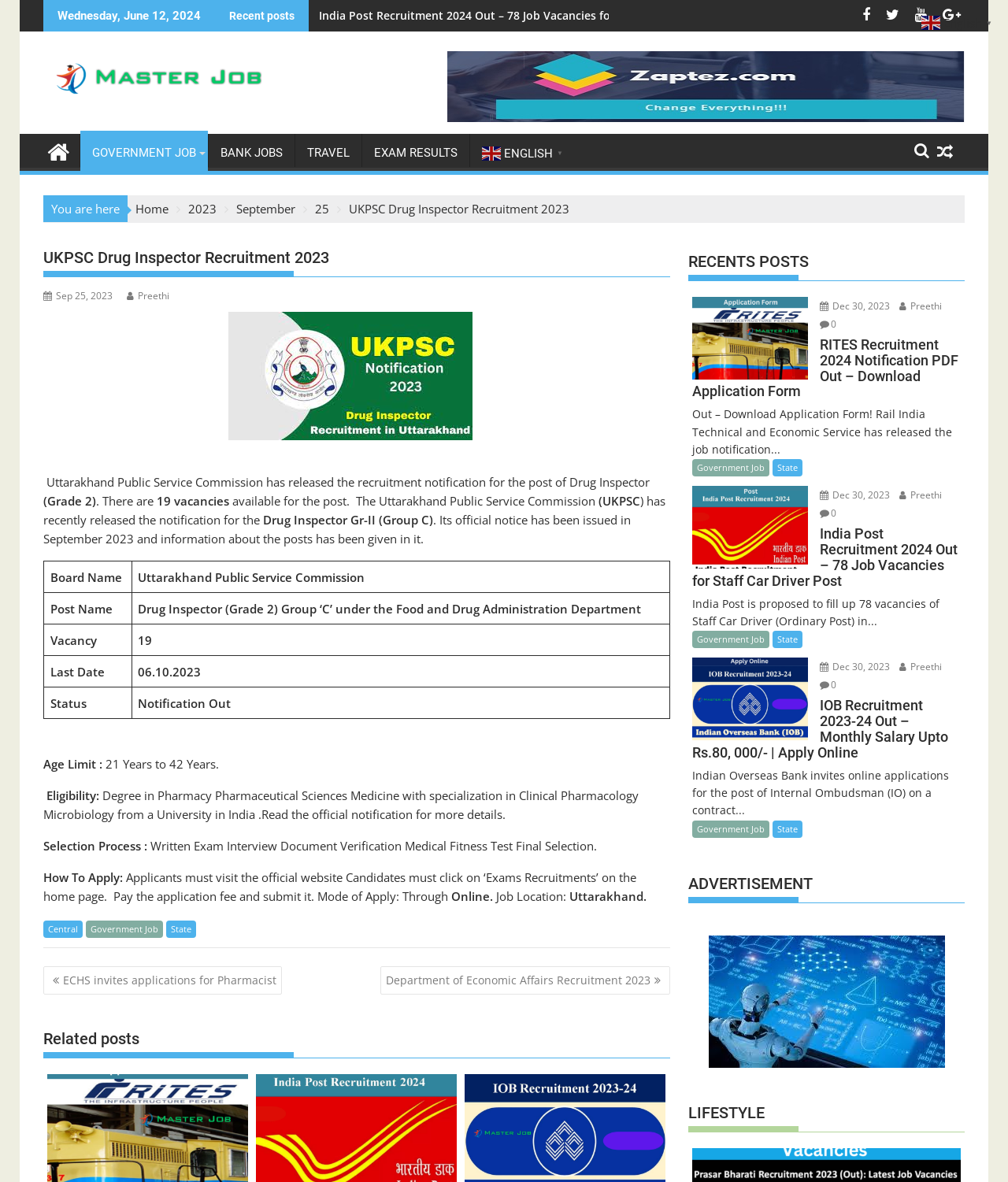Using the provided element description, identify the bounding box coordinates as (top-left x, top-left y, bottom-right x, bottom-right y). Ensure all values are between 0 and 1. Description: Contact us

None